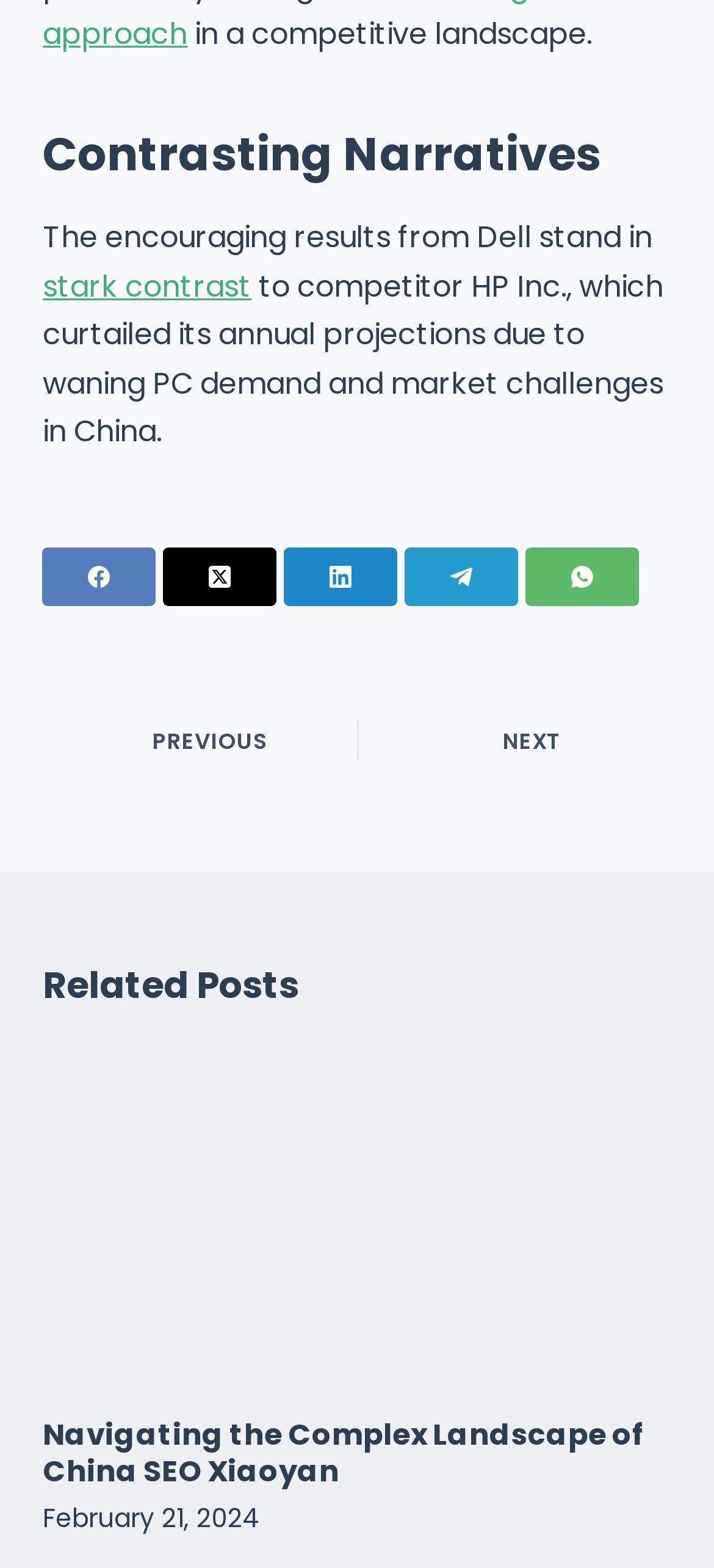Locate the UI element that matches the description aria-label="X (Twitter)" in the webpage screenshot. Return the bounding box coordinates in the format (top-left x, top-left y, bottom-right x, bottom-right y), with values ranging from 0 to 1.

[0.229, 0.35, 0.388, 0.387]